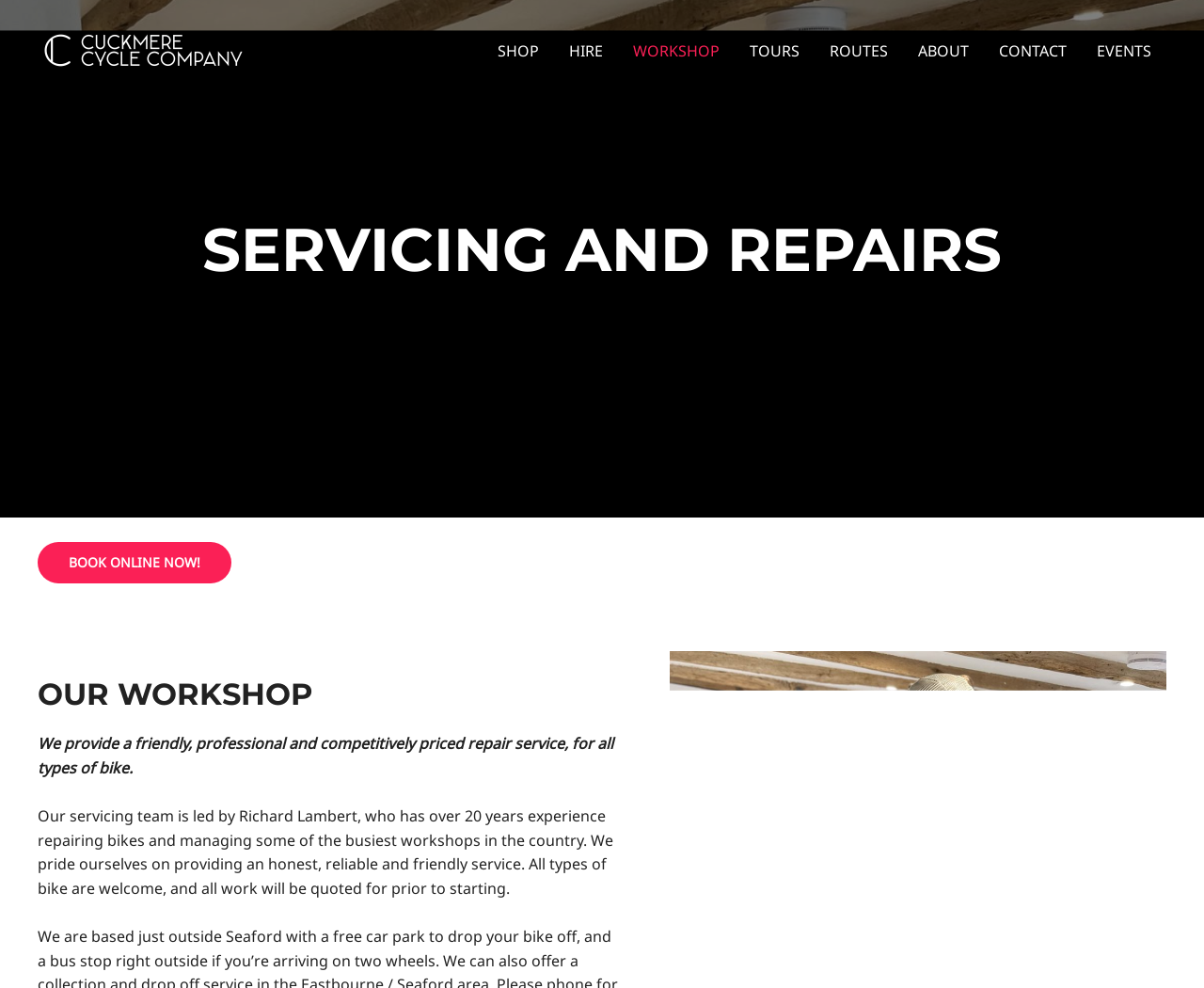Offer a thorough description of the webpage.

The webpage is about Cuckmere Cycle Co.'s workshop, focusing on their servicing and repair services for bicycles. At the top left, there is a link to the company's homepage. Below it, a navigation menu spans across the top of the page, containing links to various sections of the website, including SHOP, HIRE, WORKSHOP, TOURS, ROUTES, ABOUT, CONTACT, and EVENTS.

The main content of the page is divided into sections. The first section is headed "SERVICING AND REPAIRS" and features a prominent call-to-action link to "BOOK ONLINE NOW!" positioned below the heading. 

Below this section, there is another heading titled "OUR WORKSHOP", followed by a brief description of the workshop's services, stating that they provide a friendly, professional, and competitively priced repair service for all types of bikes. The description also mentions that the servicing team is led by Richard Lambert, who has over 20 years of experience in repairing bikes and managing workshops. The text continues to describe the workshop's commitment to providing an honest, reliable, and friendly service, welcoming all types of bikes and quoting for all work prior to starting.